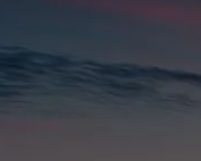Generate a detailed caption that encompasses all aspects of the image.

The image displays a serene and atmospheric view of the sky at dusk, characterized by soft gradients of blue and hints of pink. Wispy clouds stretch across the horizon, adding texture to the tranquil scene. This peaceful setting may evoke feelings of calm and reflection, making it a fitting backdrop for a legal or advisory context without the formalities of litigation. The aesthetics suggest a moment of pause before nightfall, aligning with themes of contemplation and clarity amidst the complexities of professional life.